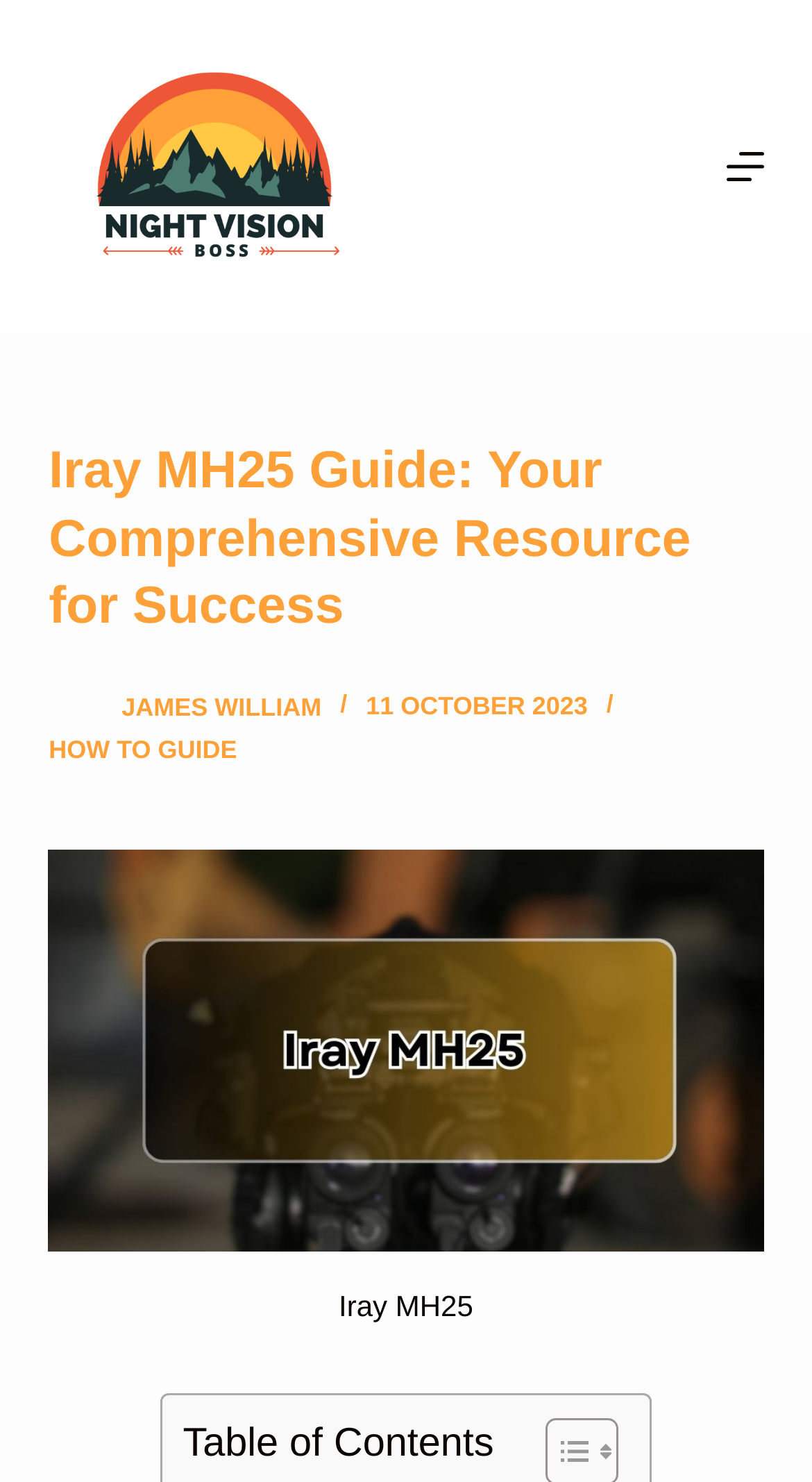Please provide a comprehensive response to the question based on the details in the image: What is the author of the current article?

By looking at the webpage, we can see a section with the author's information, which includes a link with the text 'James William' and an image with the same name. This suggests that James William is the author of the current article.